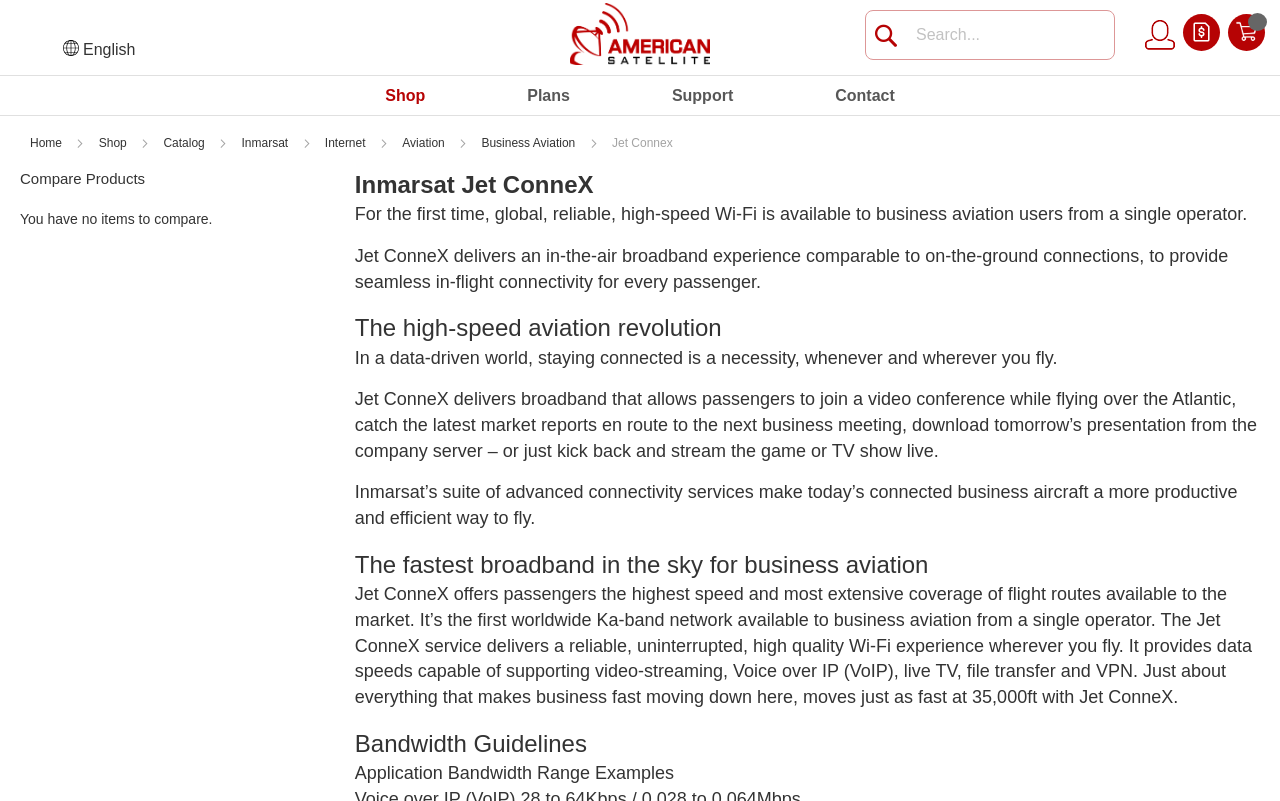Please respond to the question using a single word or phrase:
What is the orientation of the menu?

Vertical